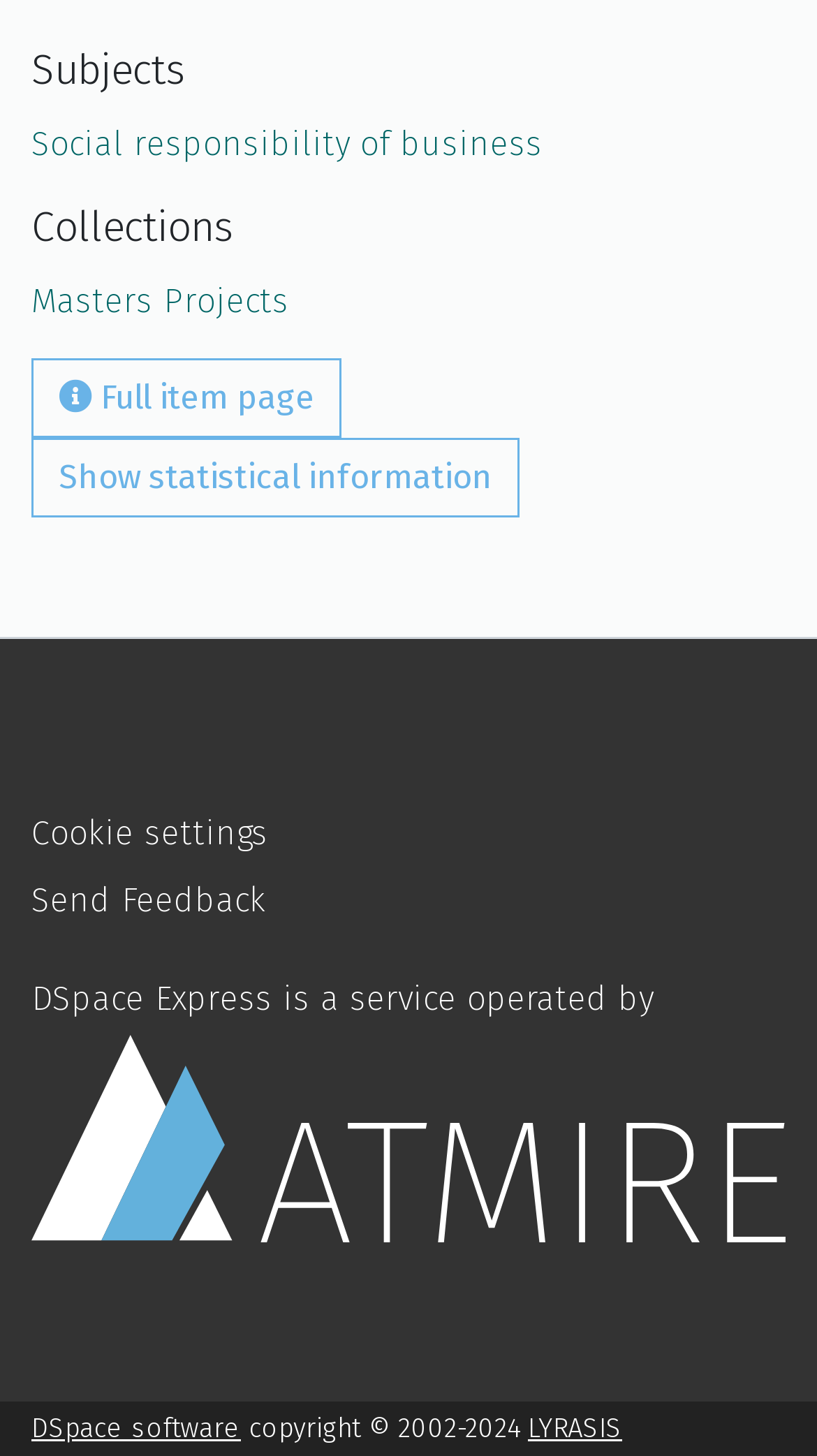What is the first subject listed?
Answer the question based on the image using a single word or a brief phrase.

Social responsibility of business